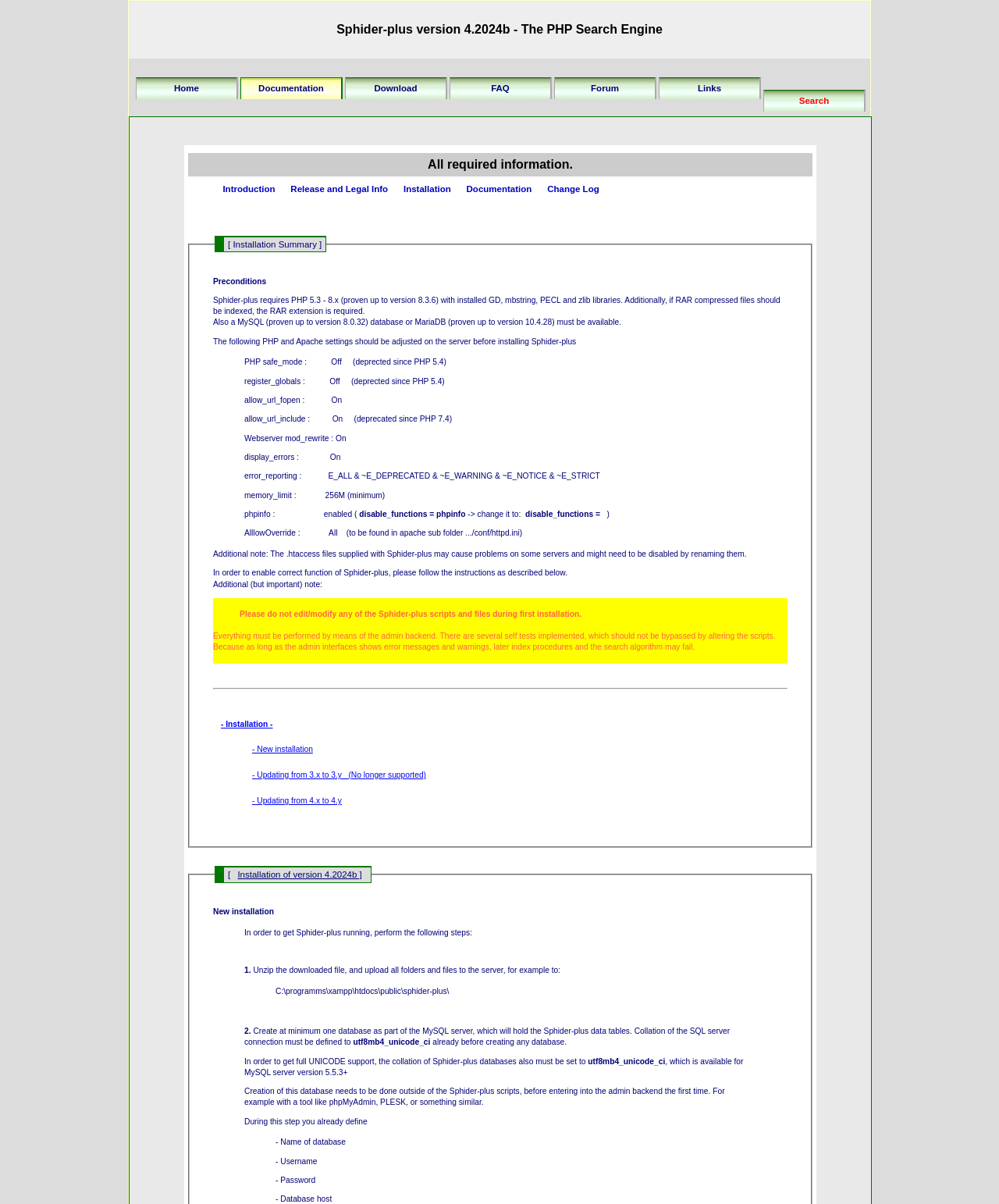Locate and provide the bounding box coordinates for the HTML element that matches this description: "Sign in / Join".

None